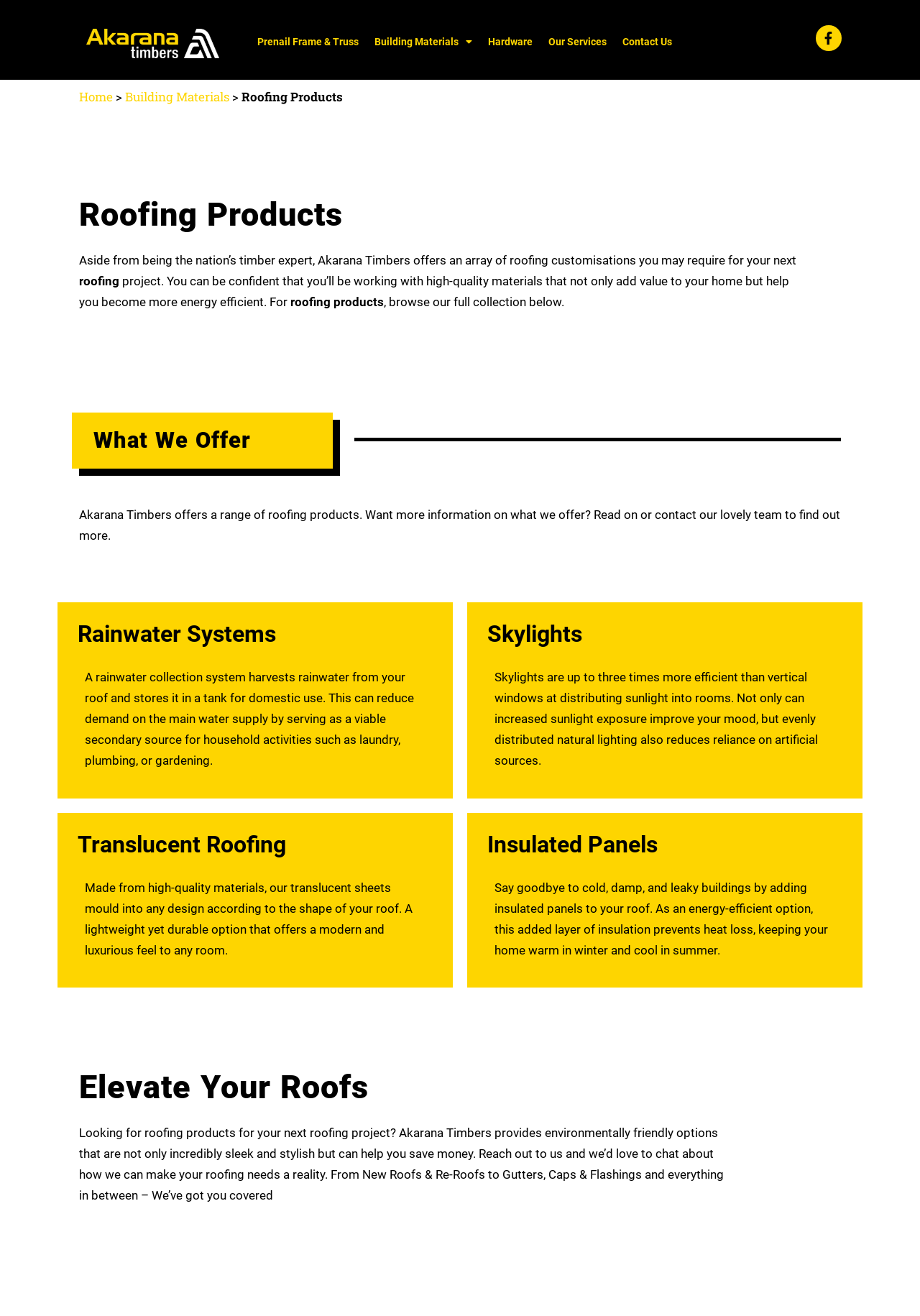Give a one-word or short phrase answer to this question: 
What is the benefit of using insulated panels?

Prevents heat loss